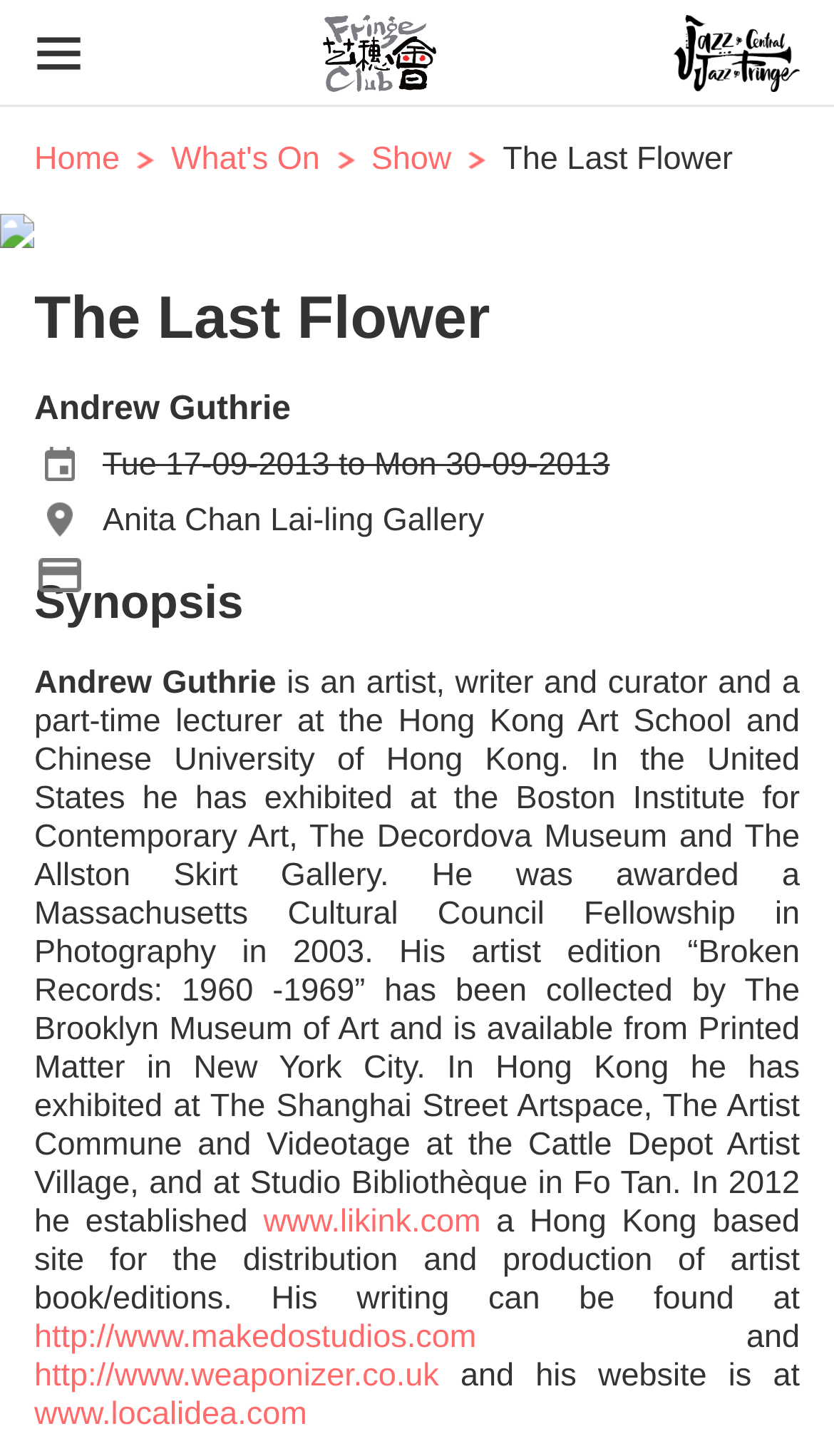Please give a short response to the question using one word or a phrase:
Who is the artist?

Andrew Guthrie